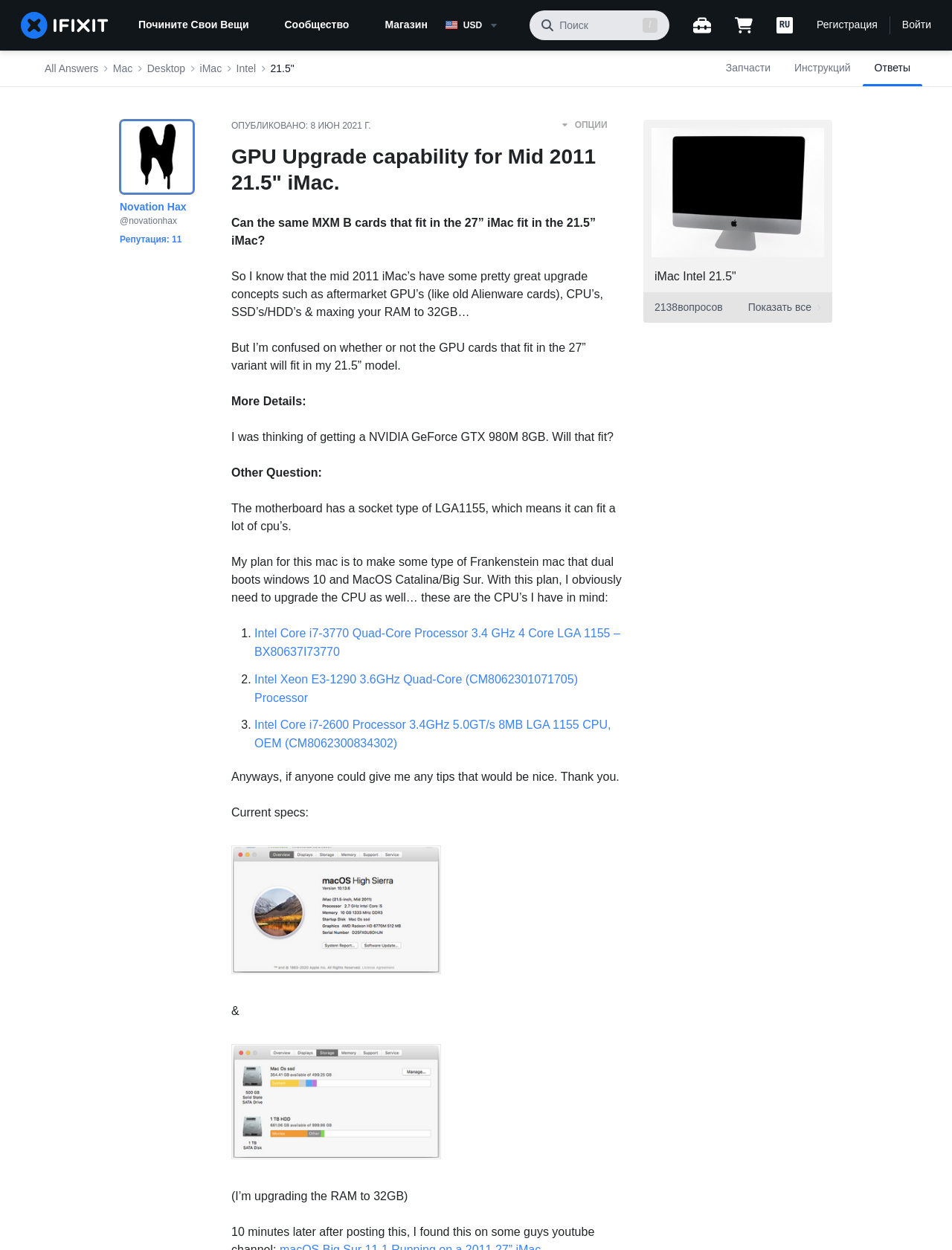Determine the bounding box for the UI element described here: "alt="Block Image"".

[0.243, 0.676, 0.463, 0.779]